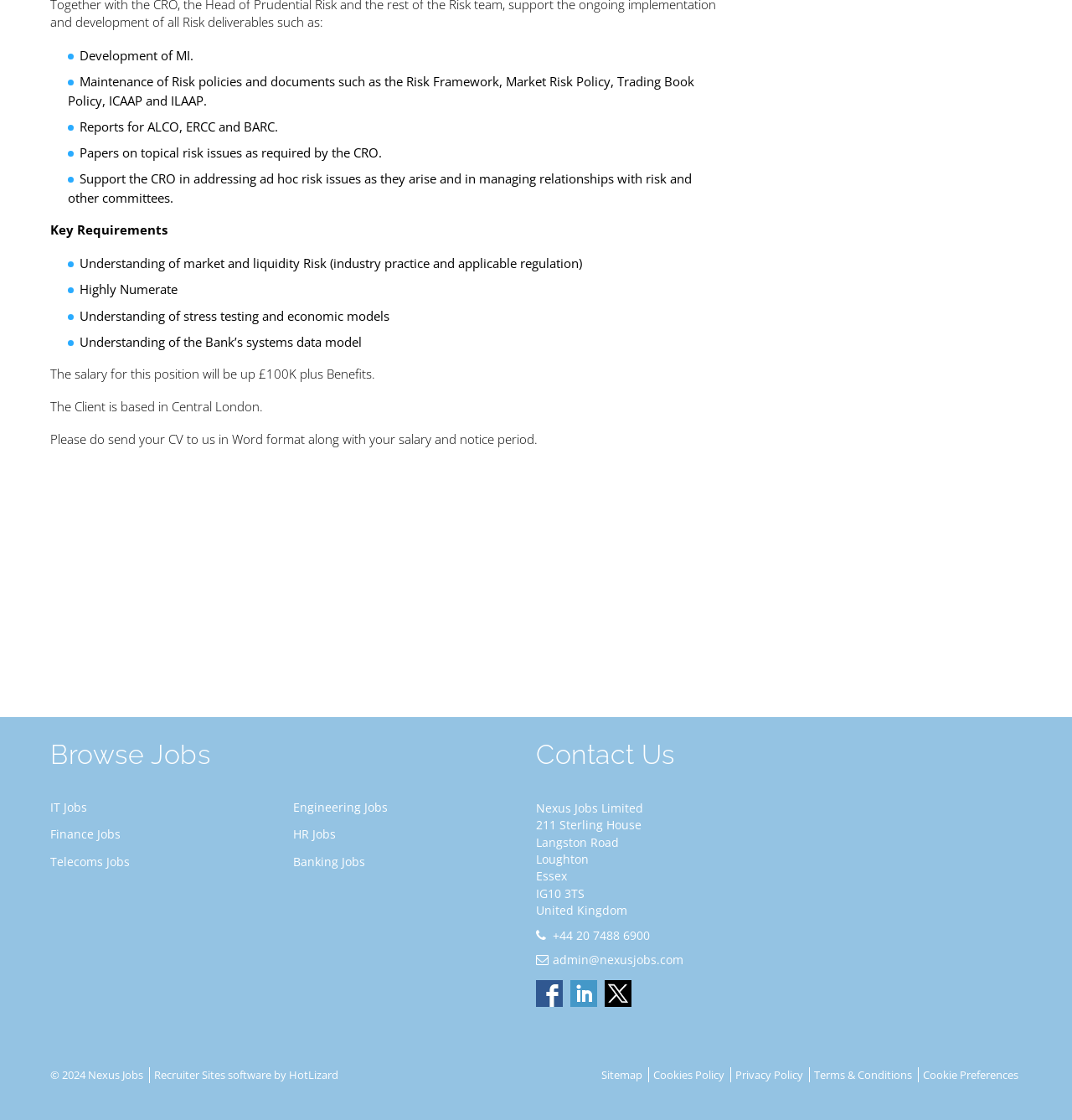What is the phone number of the recruiter?
Identify the answer in the screenshot and reply with a single word or phrase.

+44 20 7488 6900